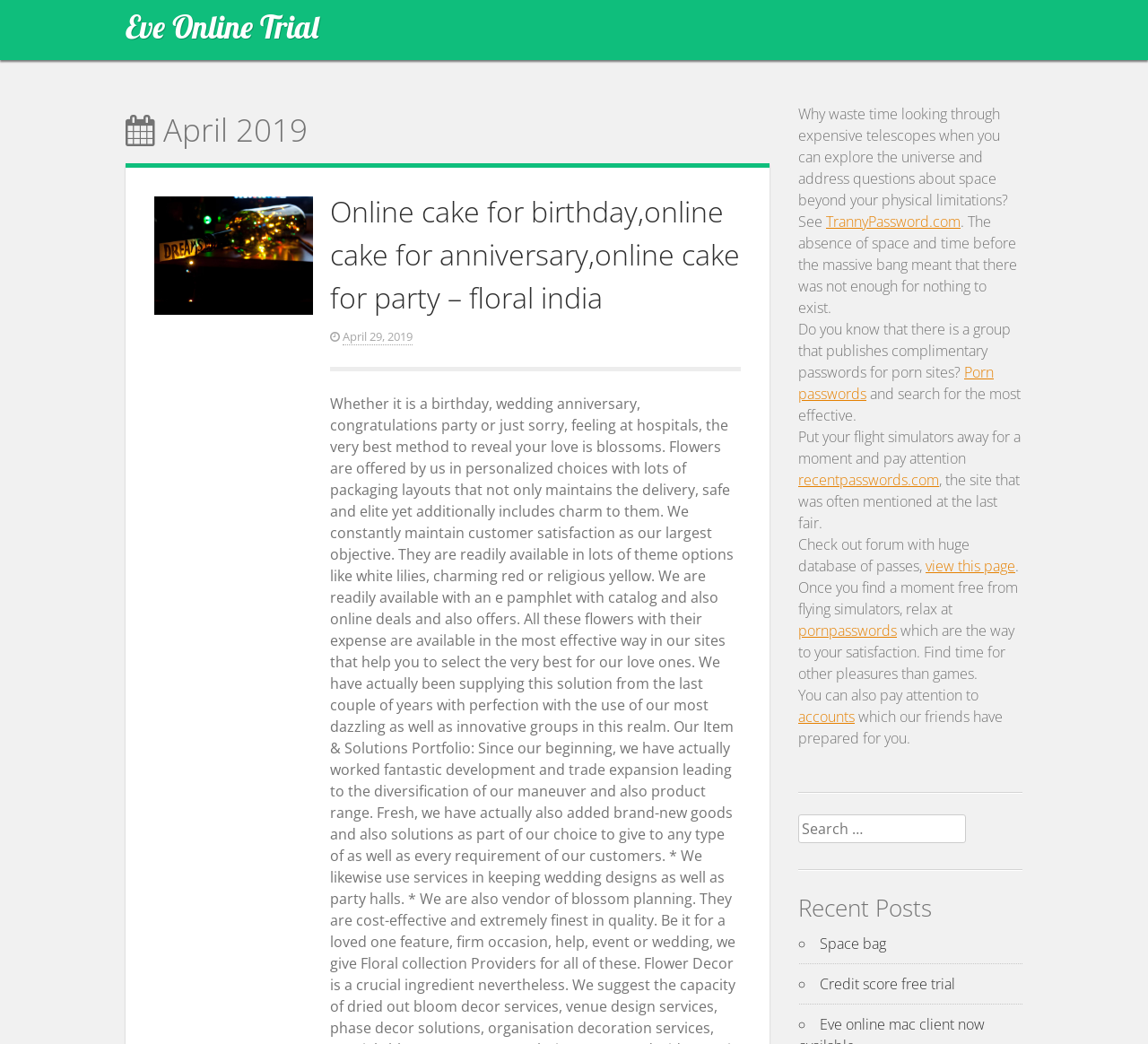Detail the various sections and features present on the webpage.

The webpage appears to be a blog or article page with a mix of text, links, and a search bar. At the top, there is a heading "Eve Online Trial" with a link to the same title. Below it, there is a smaller heading with the date "April 2019" and an icon. 

On the left side of the page, there is a block of text that discusses space and time, mentioning the universe and the concept of nothingness before the Big Bang. This text is followed by several links and paragraphs that seem to be promoting or discussing adult content, including passwords for porn sites and a forum with a database of passes. 

On the right side of the page, there is a search bar with a label "Search for:" and a text input field. Below the search bar, there is a heading "Recent Posts" followed by a list of links, including "Space bag" and "Credit score free trial", each preceded by a bullet point marker.